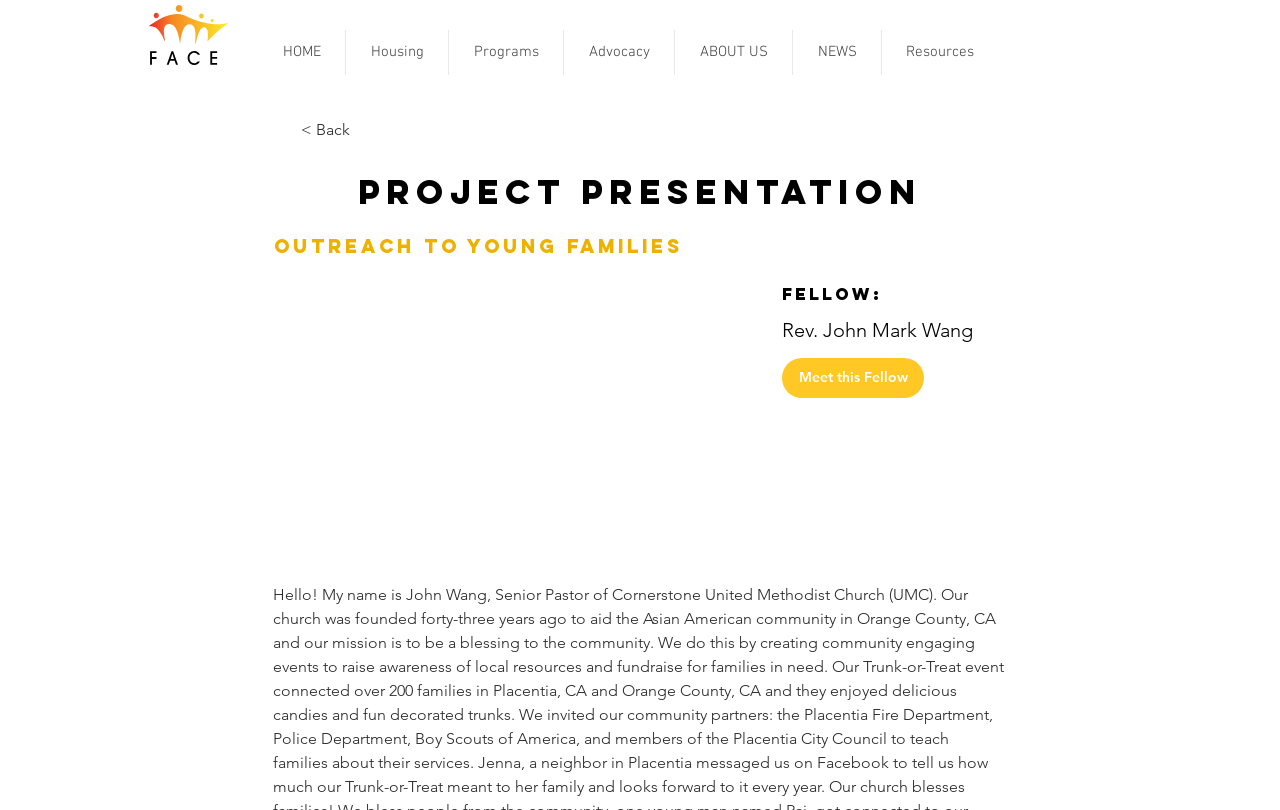Using the given description, provide the bounding box coordinates formatted as (top-left x, top-left y, bottom-right x, bottom-right y), with all values being floating point numbers between 0 and 1. Description: HOME

[0.202, 0.037, 0.27, 0.093]